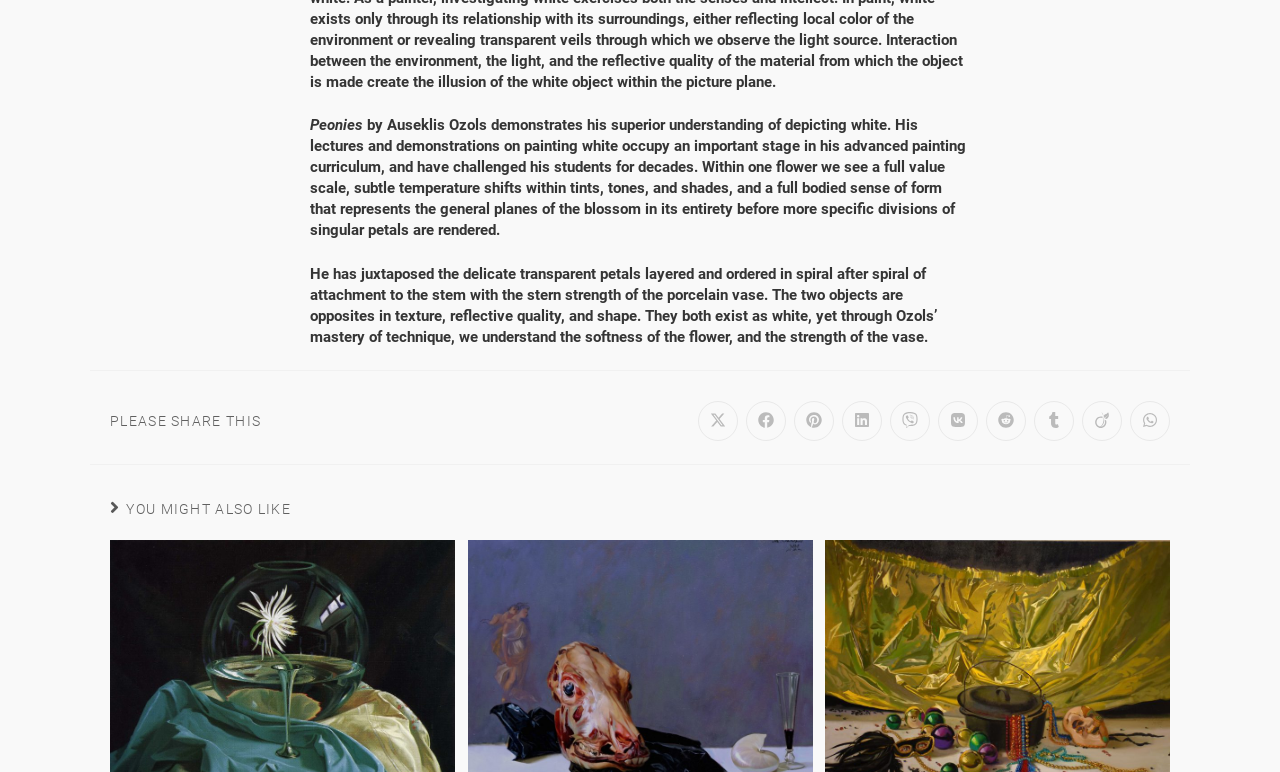What is the object juxtaposed with the flower?
Please utilize the information in the image to give a detailed response to the question.

The object juxtaposed with the flower is a porcelain vase, which is described as having a stern strength and being an opposite in texture, reflective quality, and shape to the delicate transparent petals of the flower.